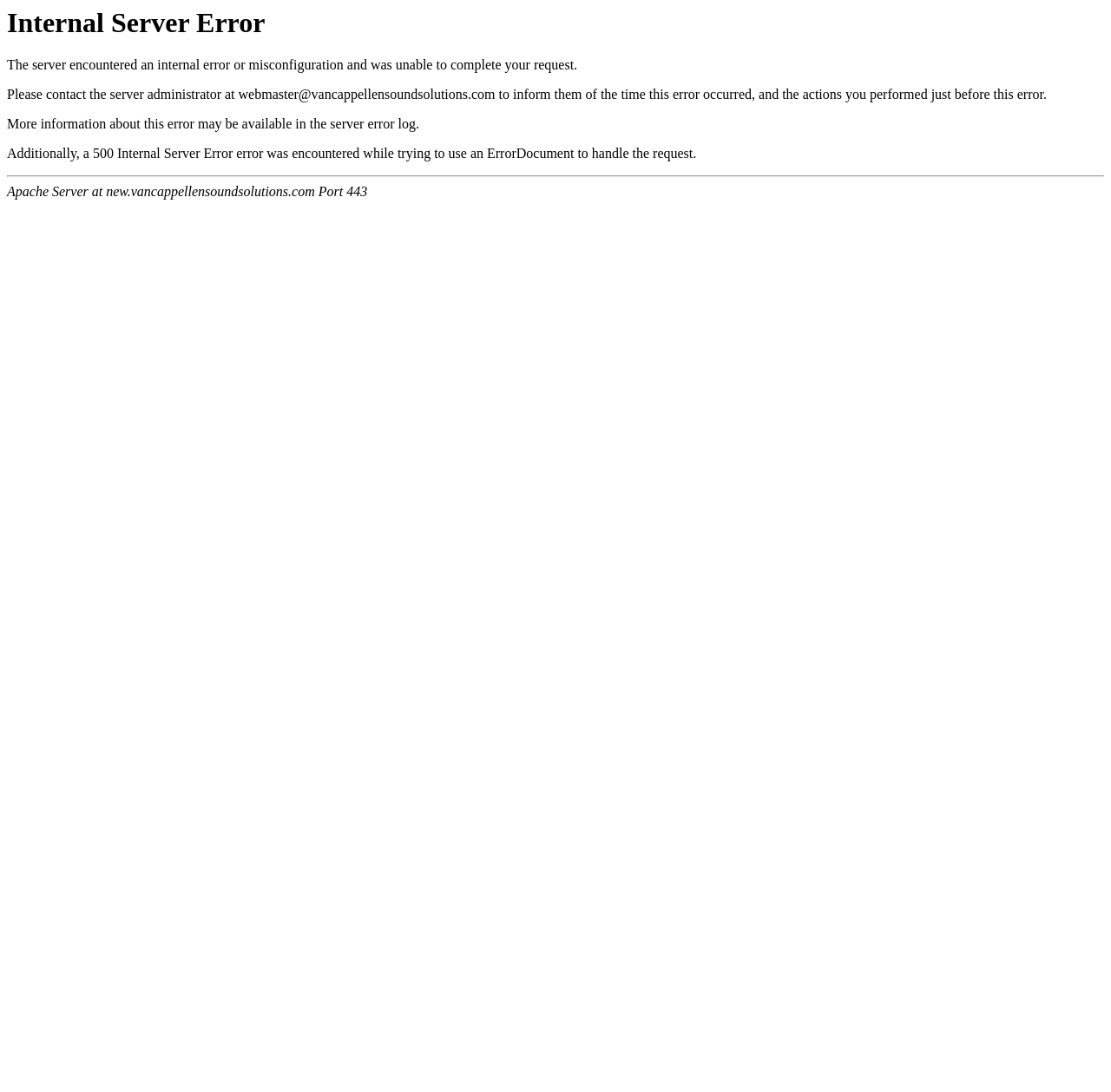Elaborate on the information and visuals displayed on the webpage.

The webpage displays an error message, "Internal Server Error", in a prominent heading at the top. Below the heading, there is a paragraph of text explaining the error, stating that the server encountered an internal error or misconfiguration and was unable to complete the request. 

Following this paragraph, there are three more lines of text providing additional information about the error. The first line instructs the user to contact the server administrator to report the error, the second line mentions that more information about the error may be available in the server error log, and the third line explains that an error was encountered while trying to use an ErrorDocument to handle the request.

A horizontal separator line is placed below these lines of text, separating them from the information about the Apache Server at the bottom of the page. This information includes the server's domain name and port number.